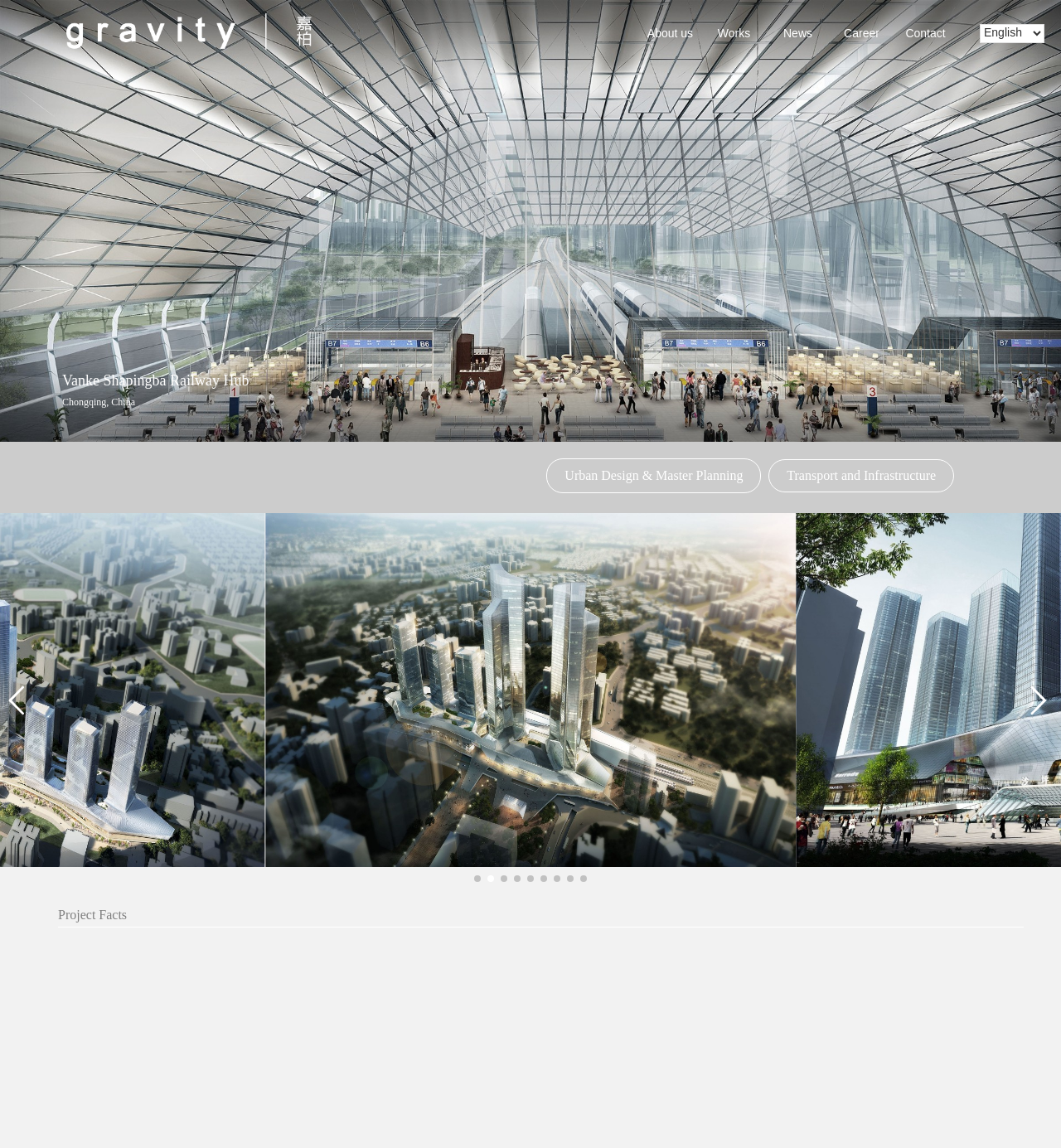Please identify the bounding box coordinates of the element's region that I should click in order to complete the following instruction: "Explore the Case0511_03 project". The bounding box coordinates consist of four float numbers between 0 and 1, i.e., [left, top, right, bottom].

[0.25, 0.447, 0.75, 0.772]